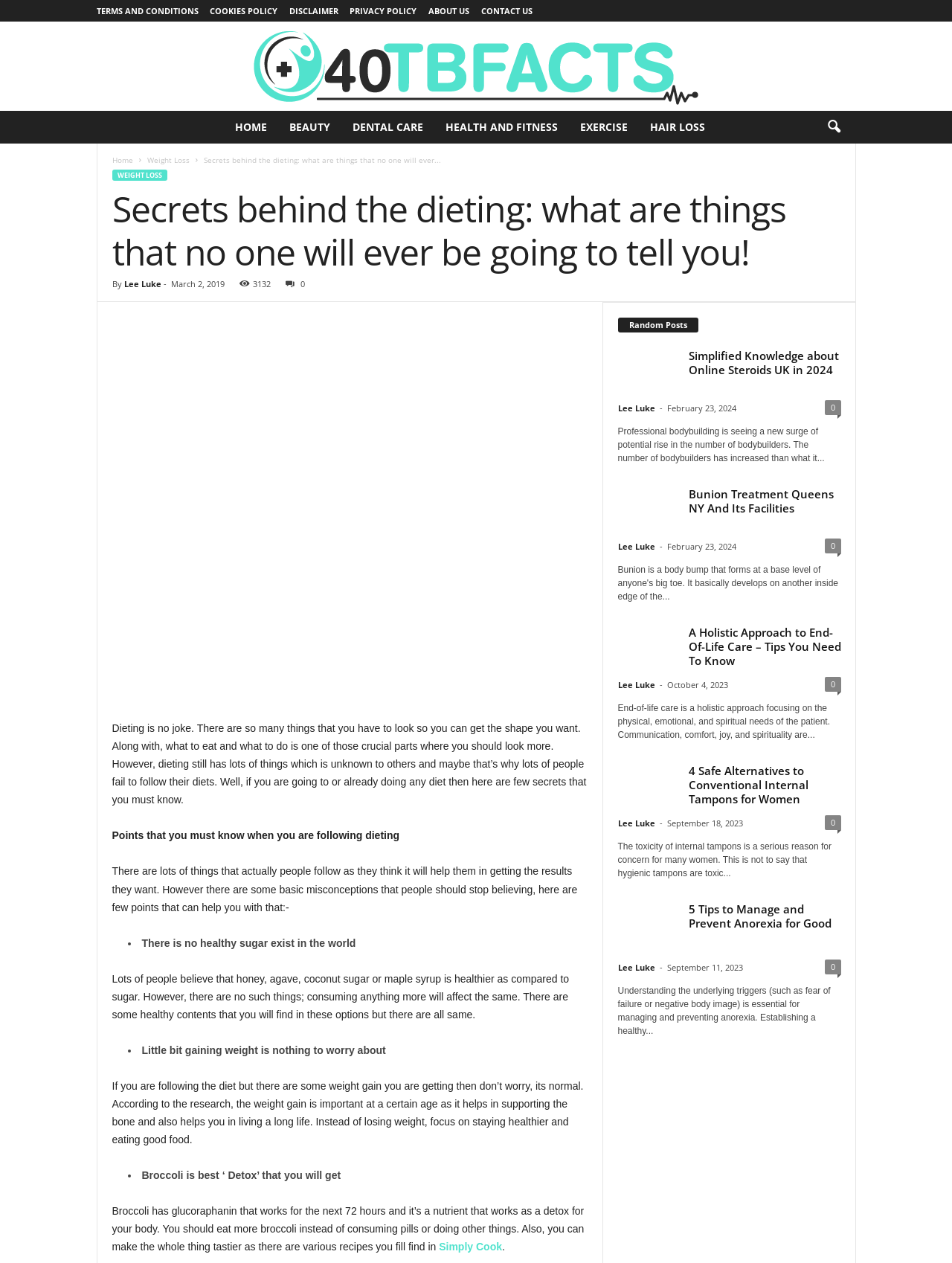Who is the author of the article?
Please provide an in-depth and detailed response to the question.

I found the author's name by looking at the byline of the article, which is located below the title of the article. The byline reads 'By Lee Luke'.